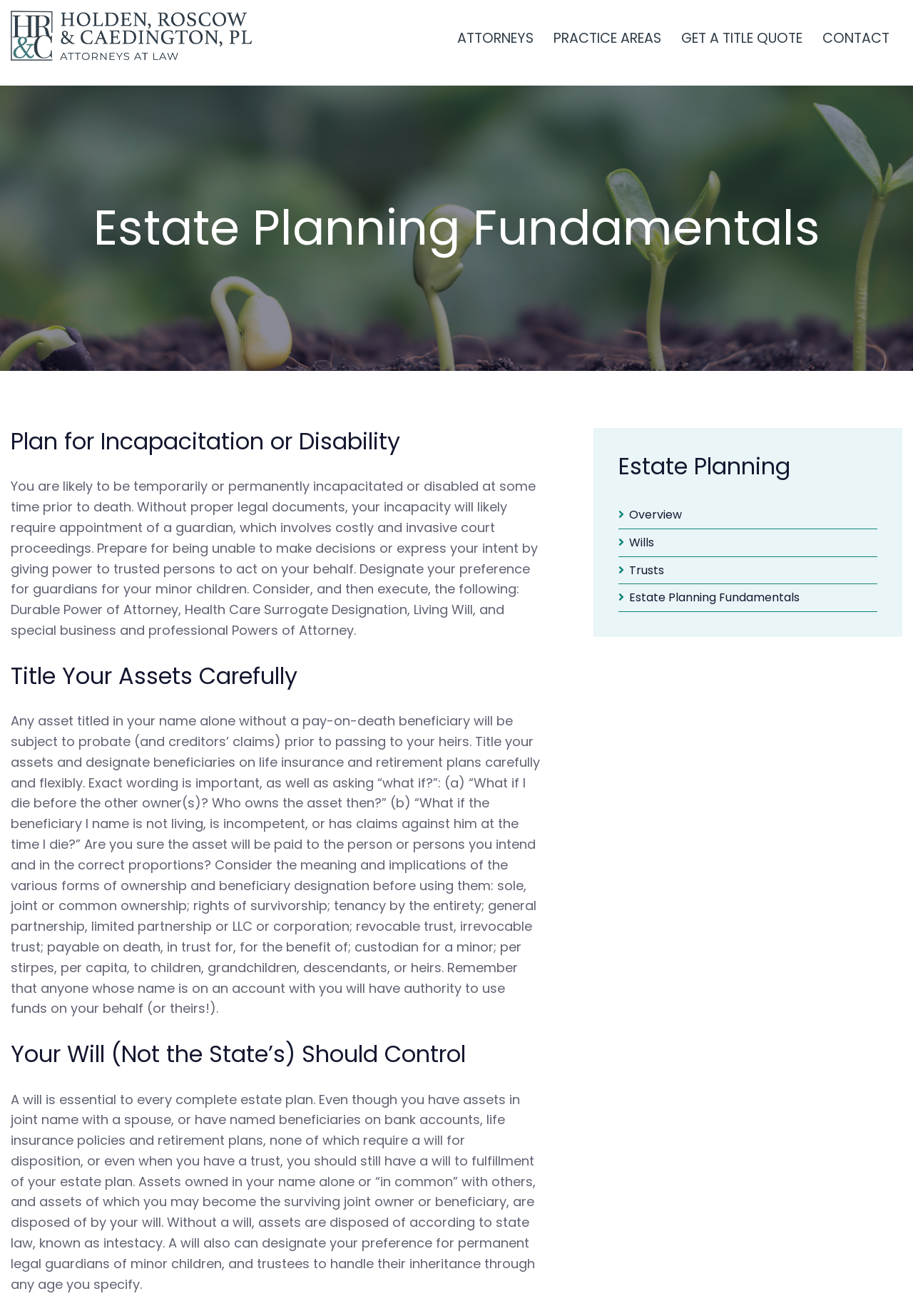Please identify the bounding box coordinates of the area that needs to be clicked to fulfill the following instruction: "Click the 'Holden, Roscow & Caedington, PL logo' link."

[0.012, 0.008, 0.363, 0.05]